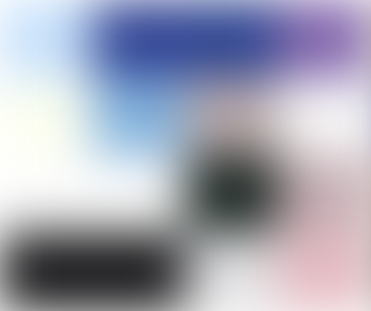What is the laptop displaying?
Please look at the screenshot and answer using one word or phrase.

A webpage